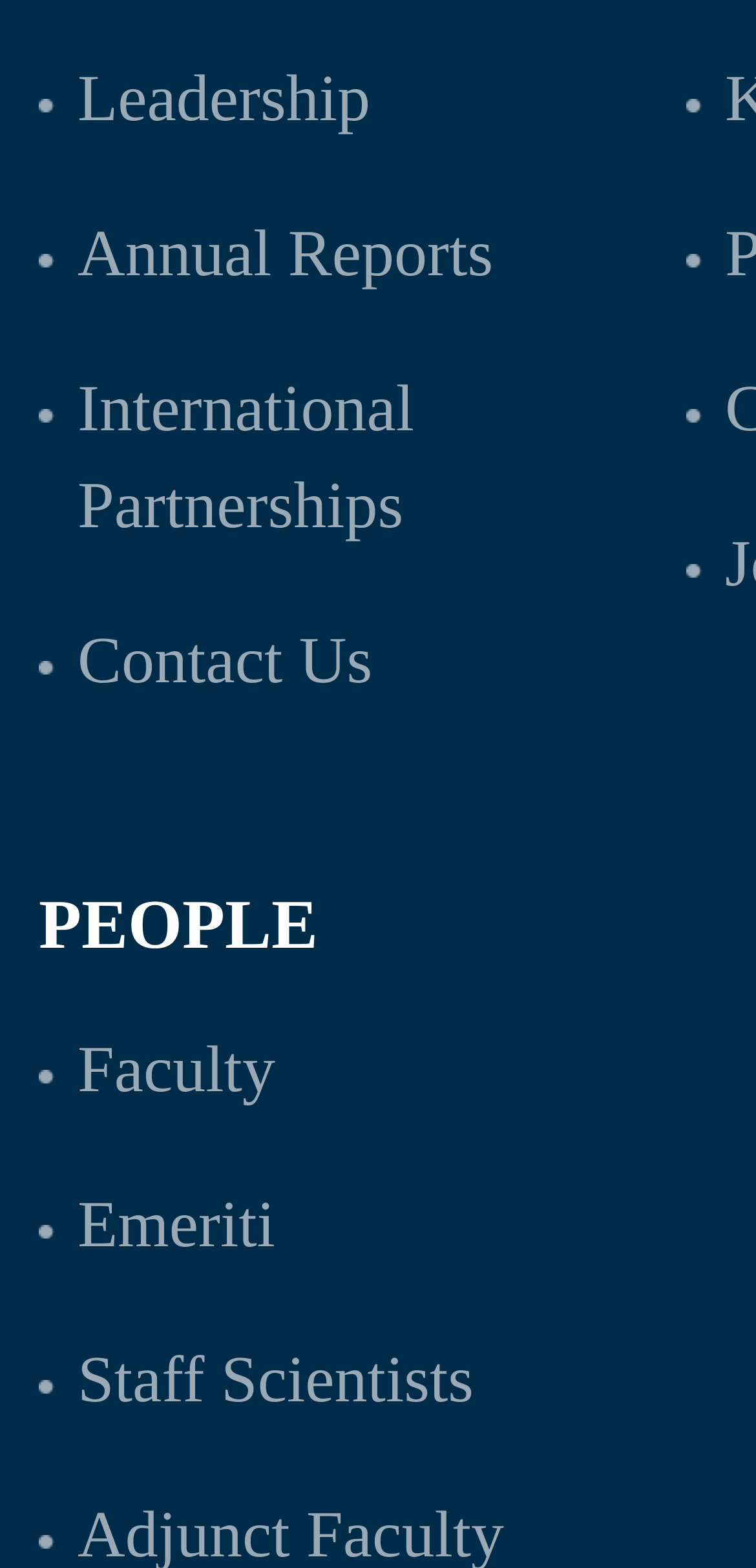Please provide a detailed answer to the question below based on the screenshot: 
How many links are under the 'PEOPLE' section?

The 'PEOPLE' section has three links: 'Faculty', 'Emeriti', and 'Staff Scientists'.